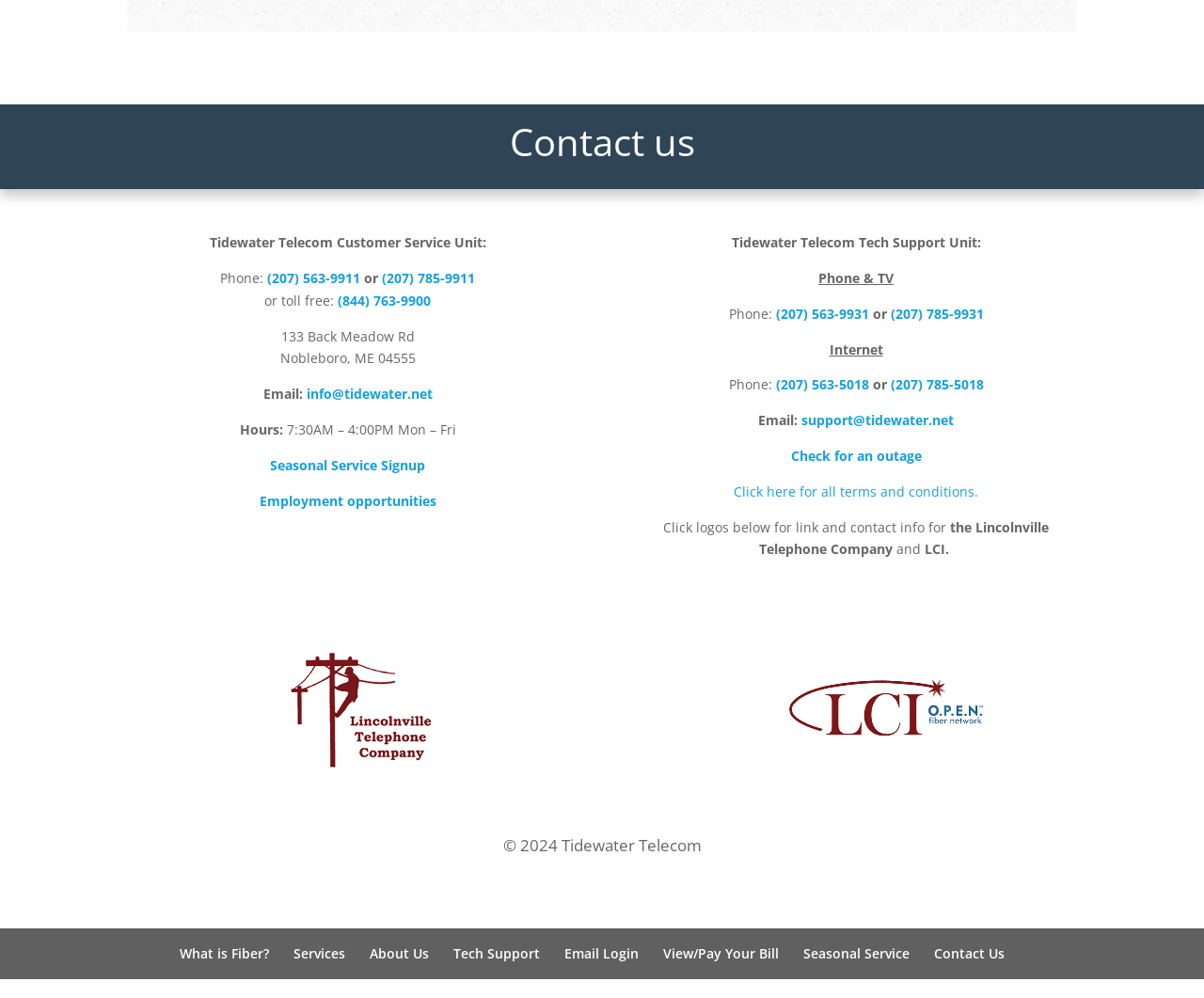Using the webpage screenshot, find the UI element described by Seasonal Service Signup. Provide the bounding box coordinates in the format (top-left x, top-left y, bottom-right x, bottom-right y), ensuring all values are floating point numbers between 0 and 1.

[0.225, 0.457, 0.353, 0.475]